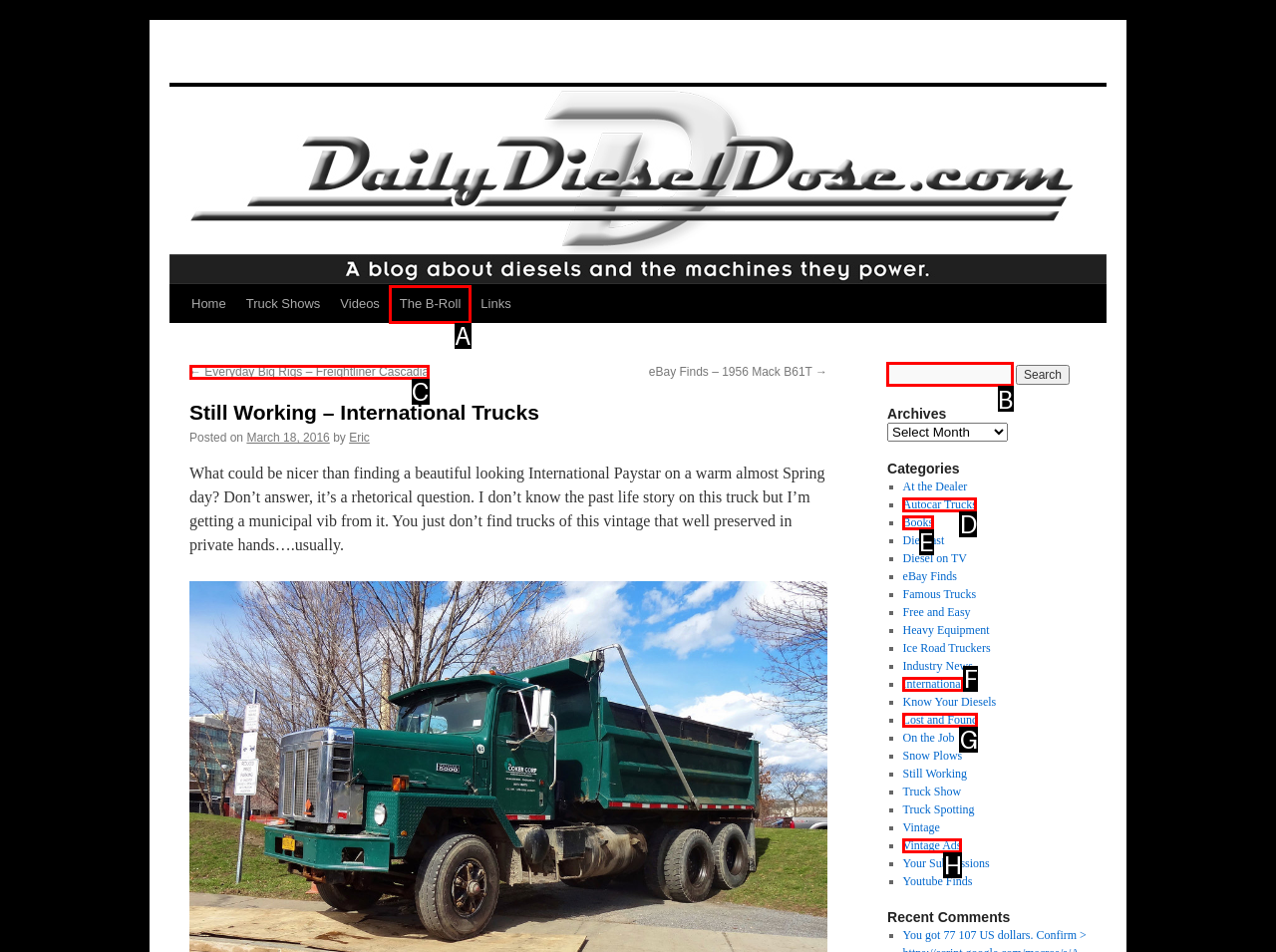Indicate the HTML element to be clicked to accomplish this task: Search for something Respond using the letter of the correct option.

B